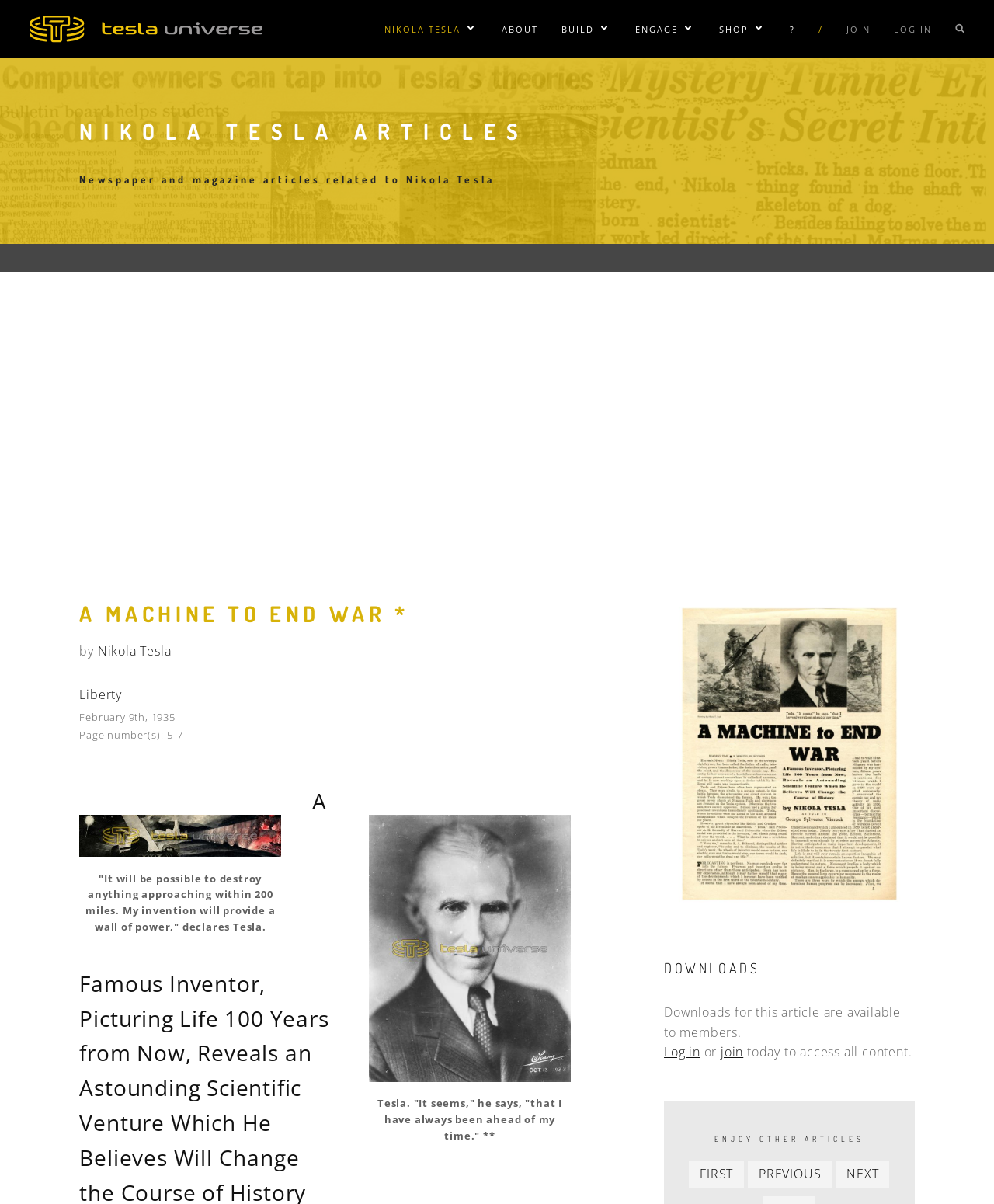Locate the bounding box coordinates of the region to be clicked to comply with the following instruction: "Click on the 'LOG IN' link". The coordinates must be four float numbers between 0 and 1, in the form [left, top, right, bottom].

[0.899, 0.0, 0.937, 0.048]